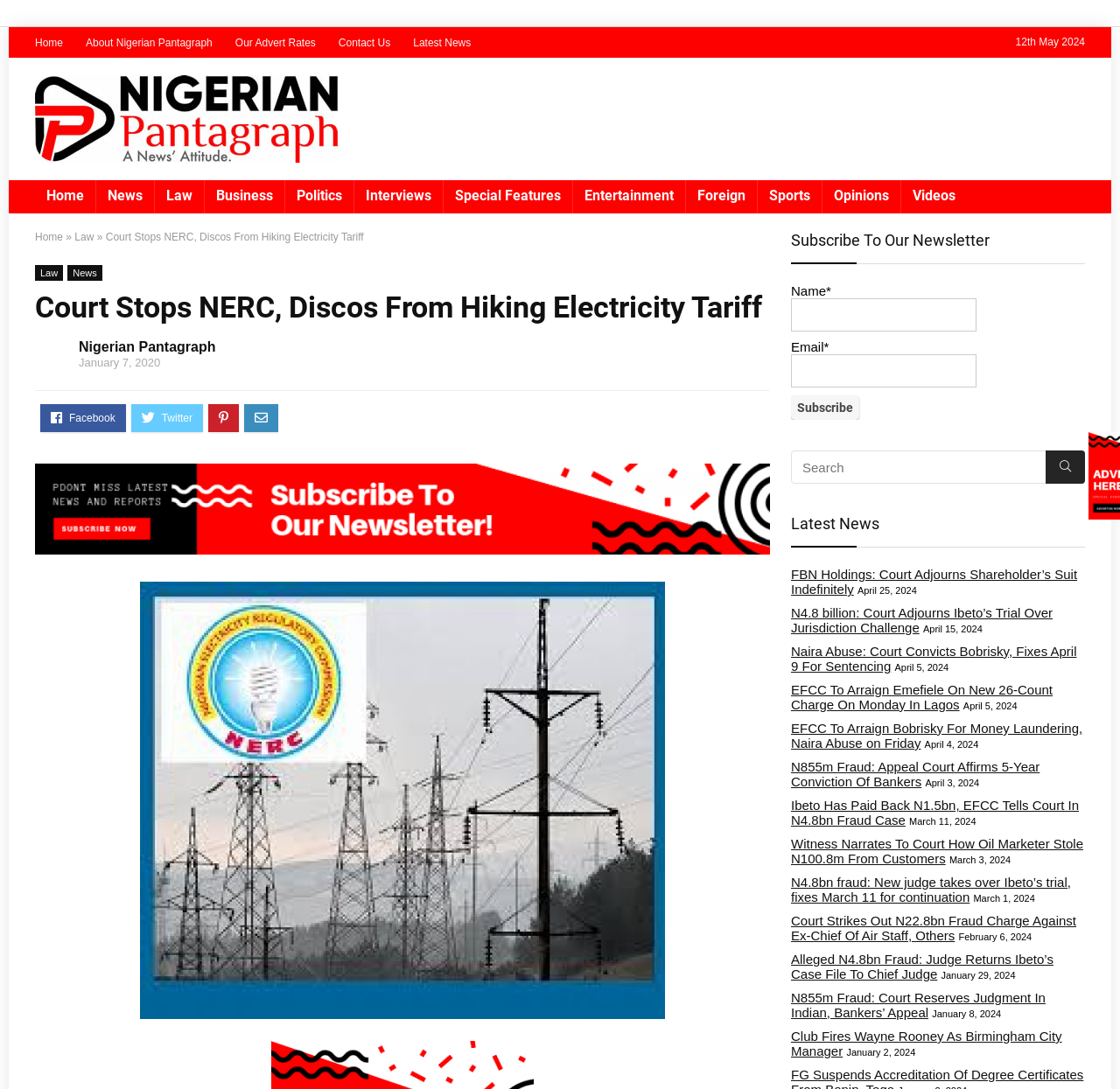Based on the element description "News", predict the bounding box coordinates of the UI element.

[0.06, 0.243, 0.091, 0.258]